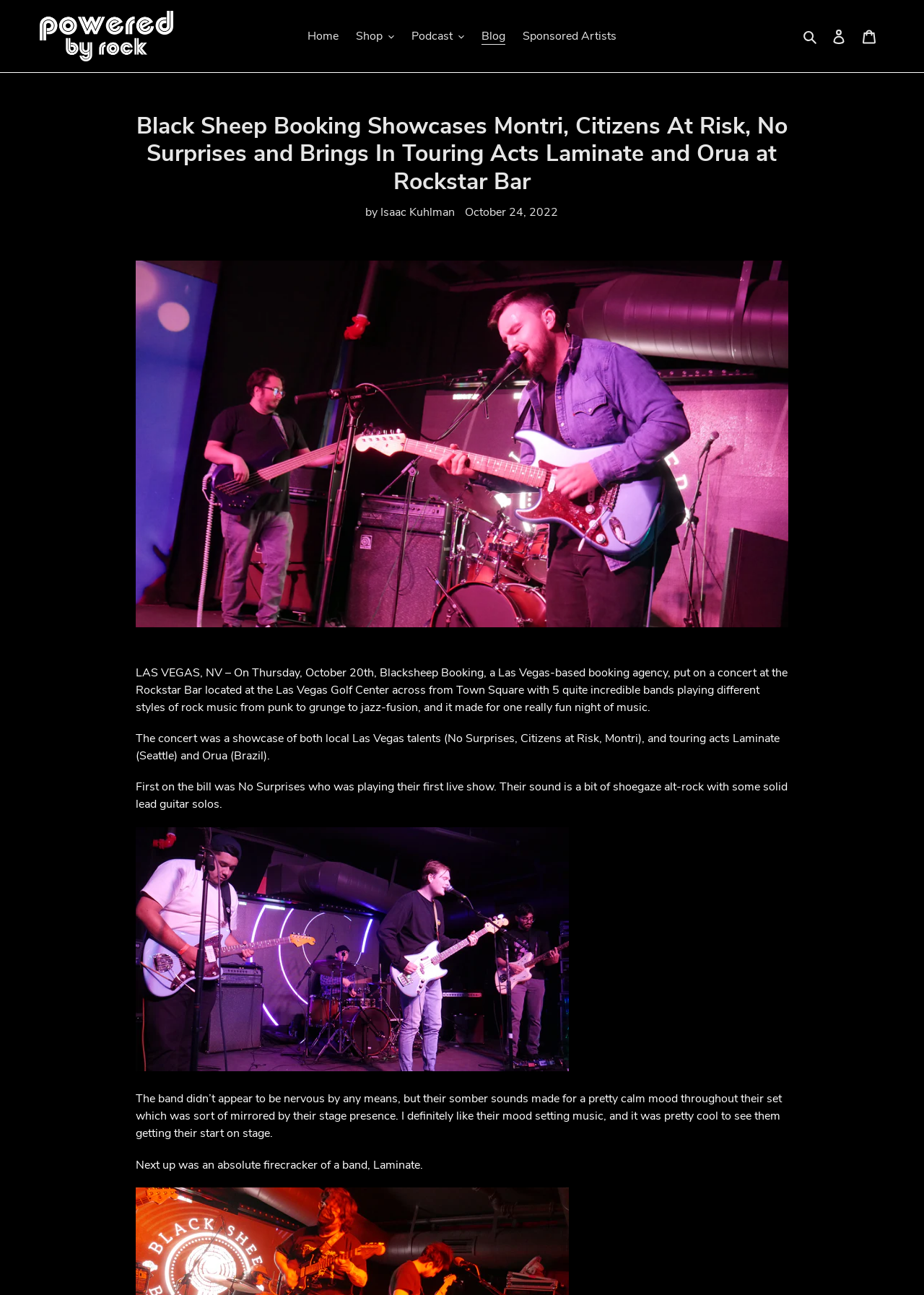Can you determine the main header of this webpage?

Black Sheep Booking Showcases Montri, Citizens At Risk, No Surprises and Brings In Touring Acts Laminate and Orua at Rockstar Bar